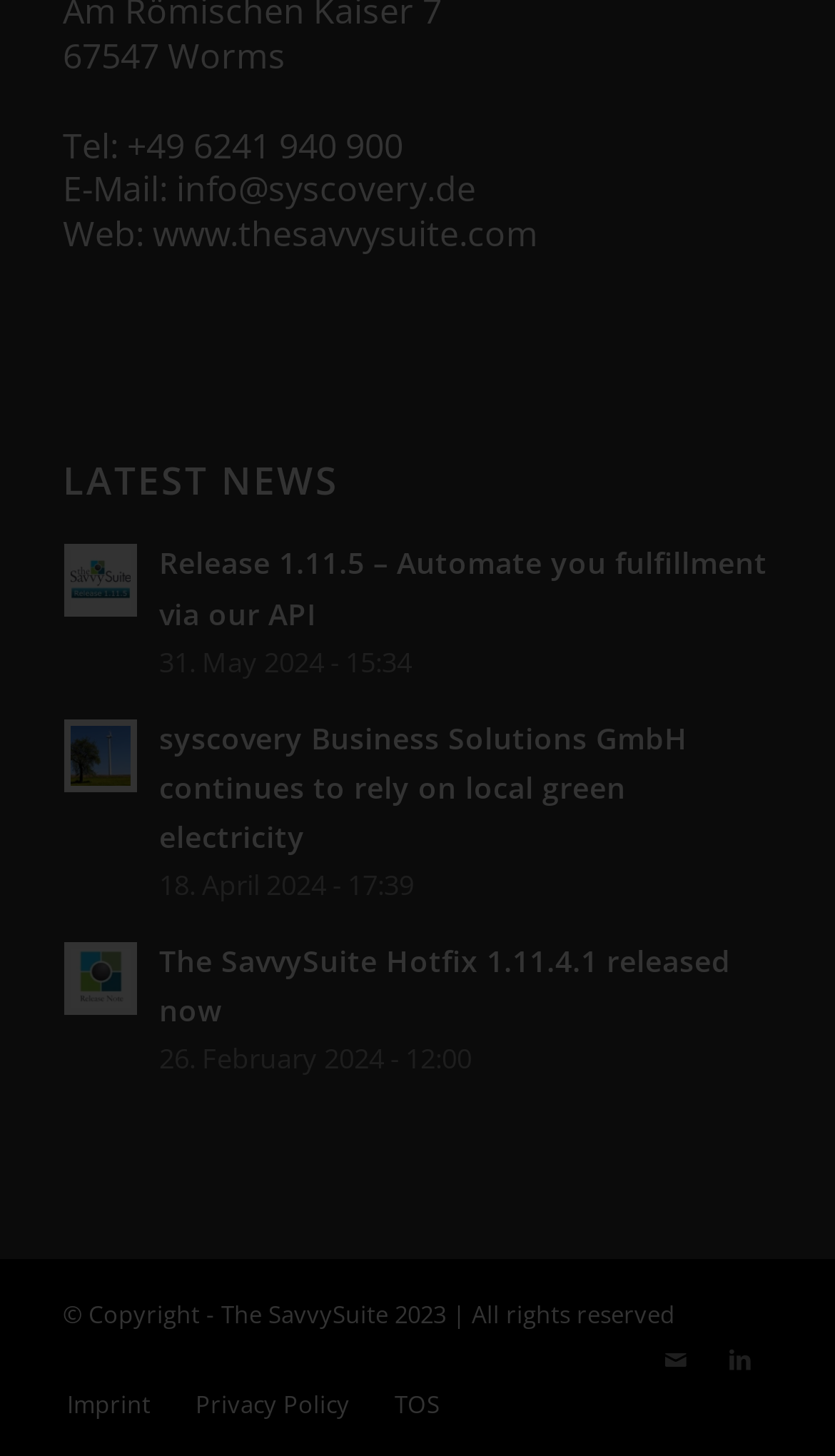Please answer the following question using a single word or phrase: 
What is the title of the second news release?

syscovery Business Solutions GmbH continues to rely on local green electricity